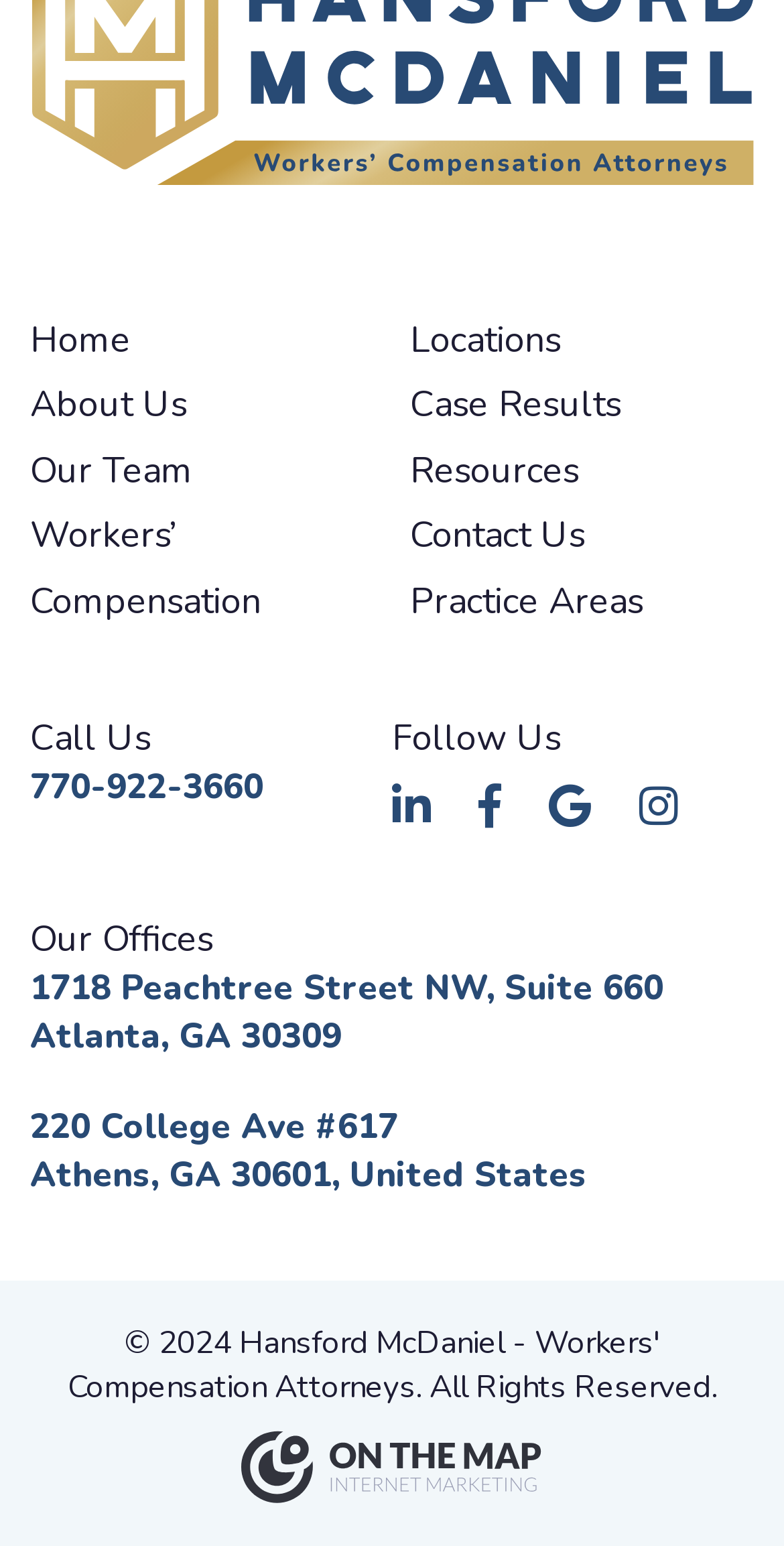Based on the image, give a detailed response to the question: What is the name of the company?

I found the company name by looking at the image element with the description 'Logo of On The Map Inc.' which is located at the bottom of the page.